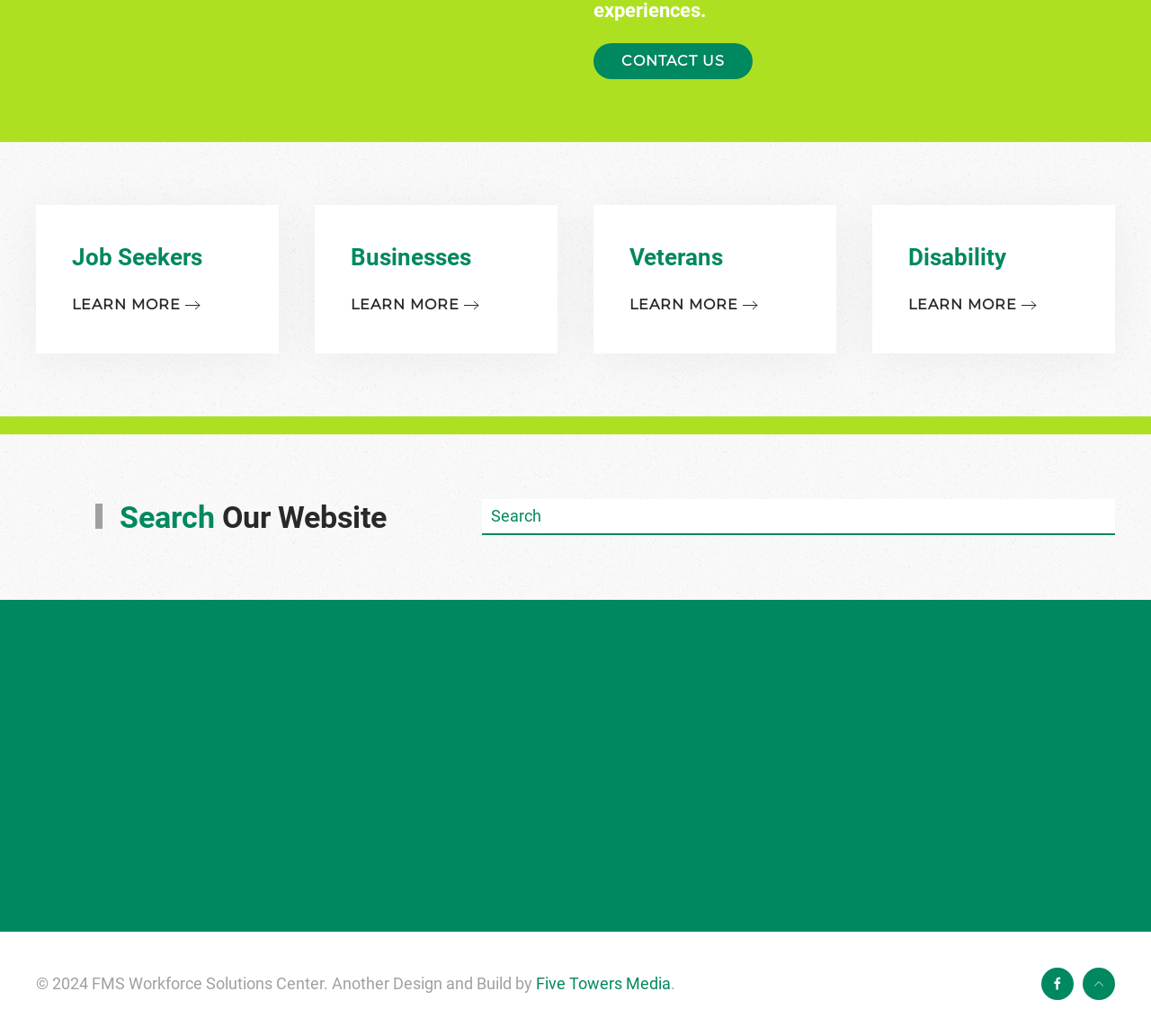What is the name of the organization?
Based on the image, answer the question in a detailed manner.

The name of the organization can be found in the top-left corner of the webpage, where it says 'FMS Workforce Solutions' with an image of a logo next to it.